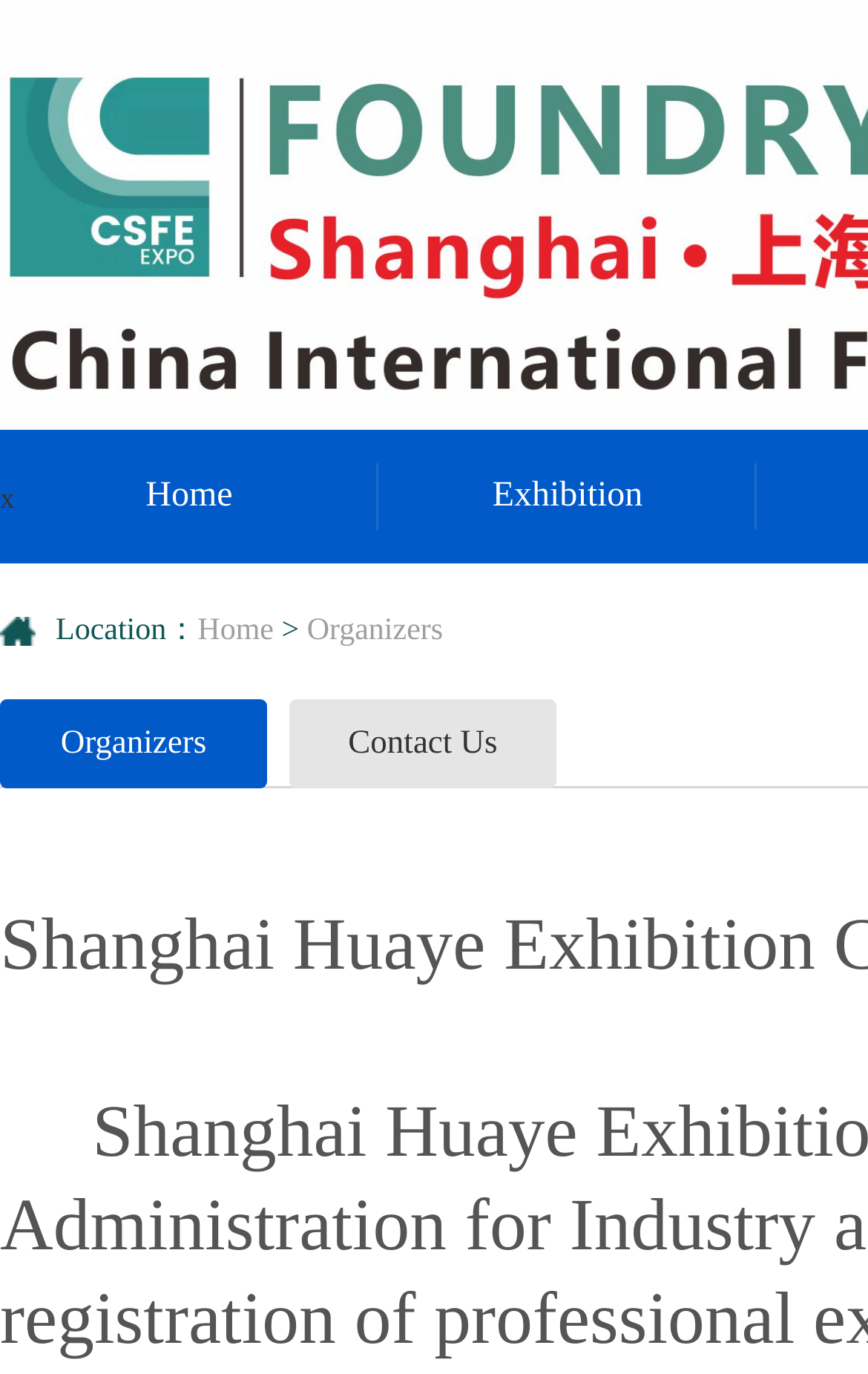Locate the bounding box coordinates of the UI element described by: "parent_node: x". The bounding box coordinates should consist of four float numbers between 0 and 1, i.e., [left, top, right, bottom].

[0.0, 0.324, 0.218, 0.35]